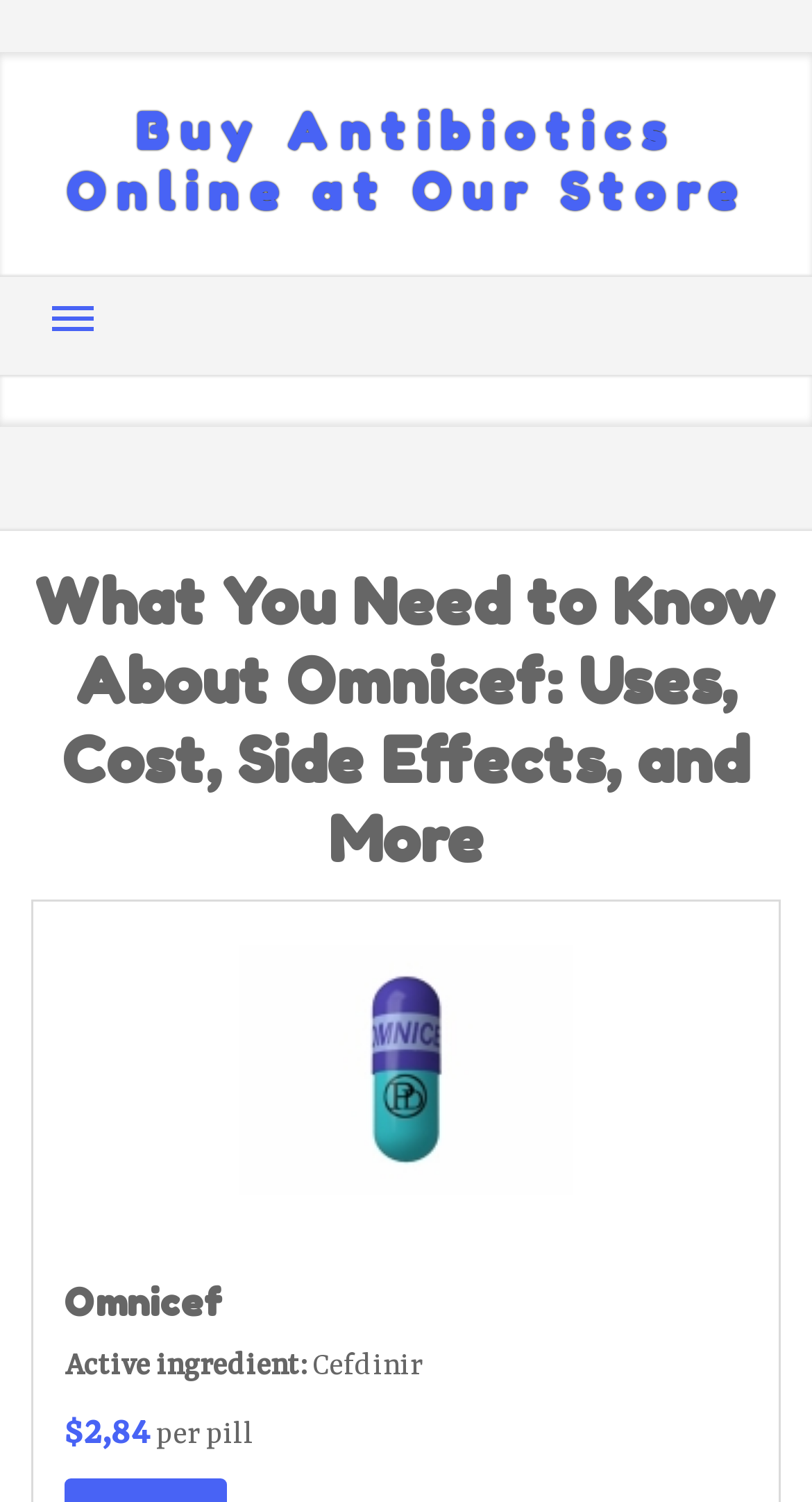Please respond to the question using a single word or phrase:
What is the name of the antibiotic?

Omnicef